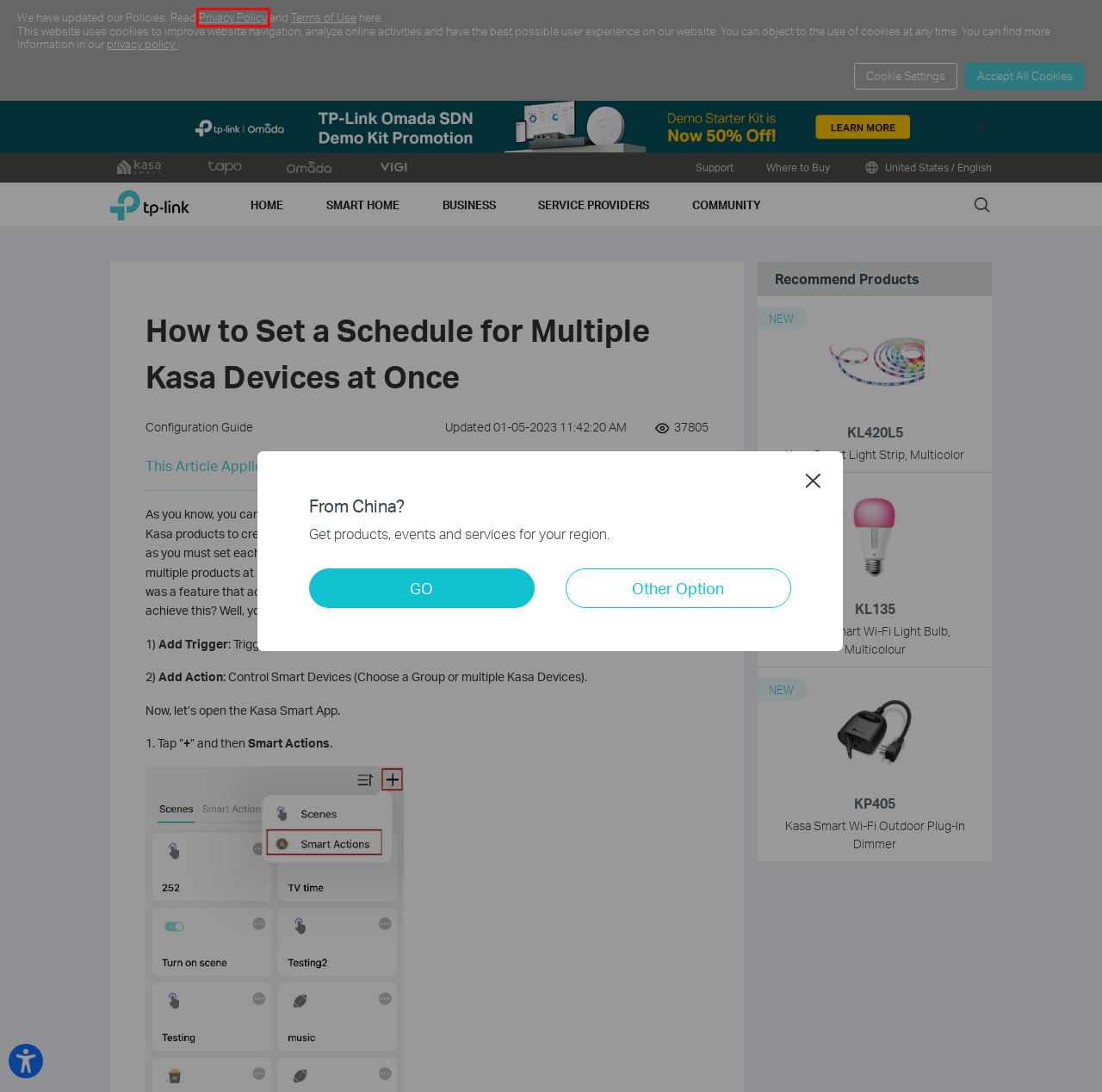You have a screenshot showing a webpage with a red bounding box around a UI element. Choose the webpage description that best matches the new page after clicking the highlighted element. Here are the options:
A. Creating a true Smart Home experience all in one App | Kasa Smart
B. Make Your Outdoor Lighting Smarter | Kasa Smart
C. Choose Your Location | TP-Link
D. VIGI | TP-Link
E. Privacy Policy
F. Tapo | Smart Devices for Smart Living
G. 欢迎光临TP-Link官网
H. Kasa Smart Light Strip, Multicolor | Kasa Smart

E